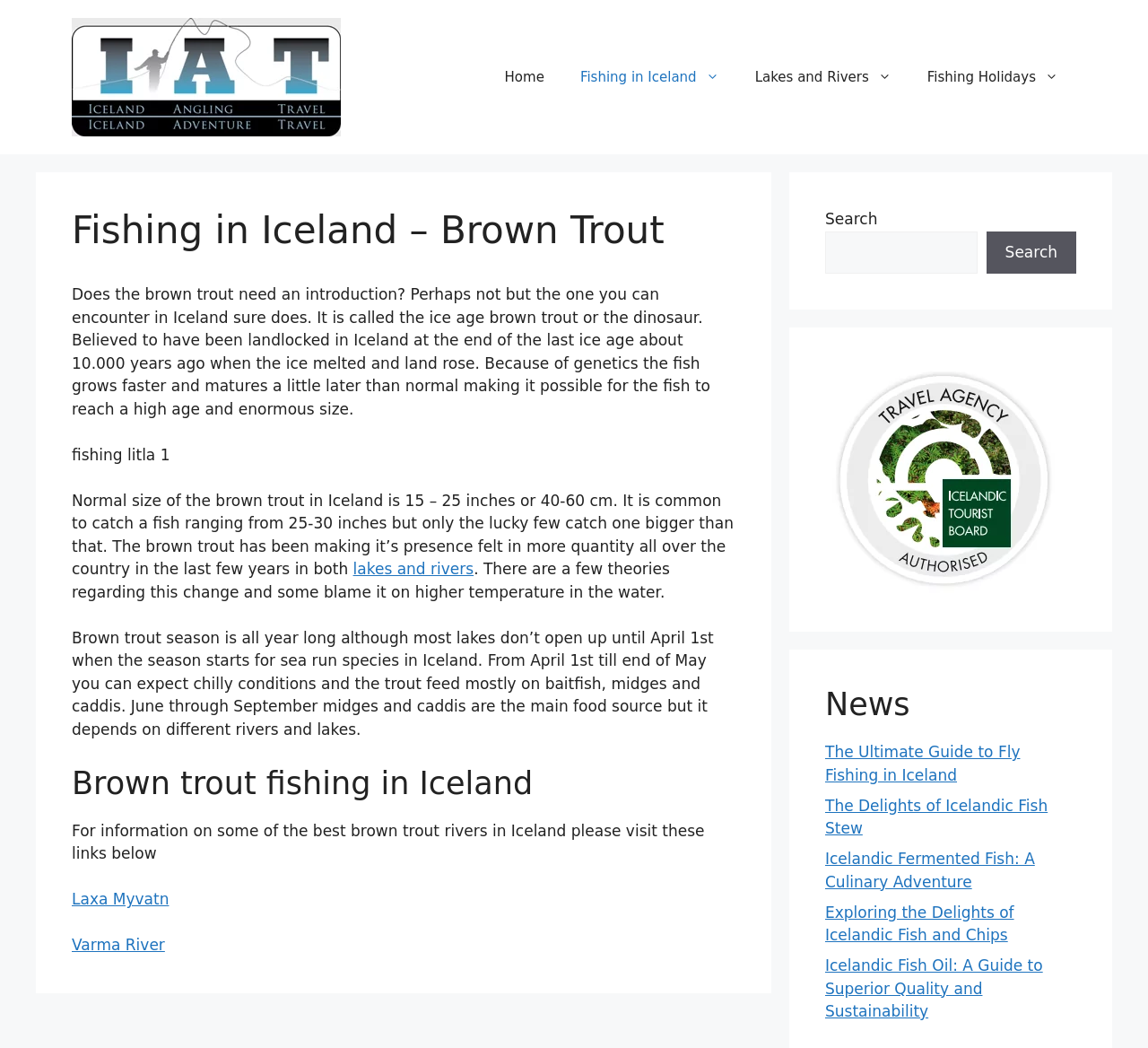Locate the bounding box coordinates of the clickable element to fulfill the following instruction: "Click on the 'Home' link". Provide the coordinates as four float numbers between 0 and 1 in the format [left, top, right, bottom].

[0.424, 0.048, 0.49, 0.099]